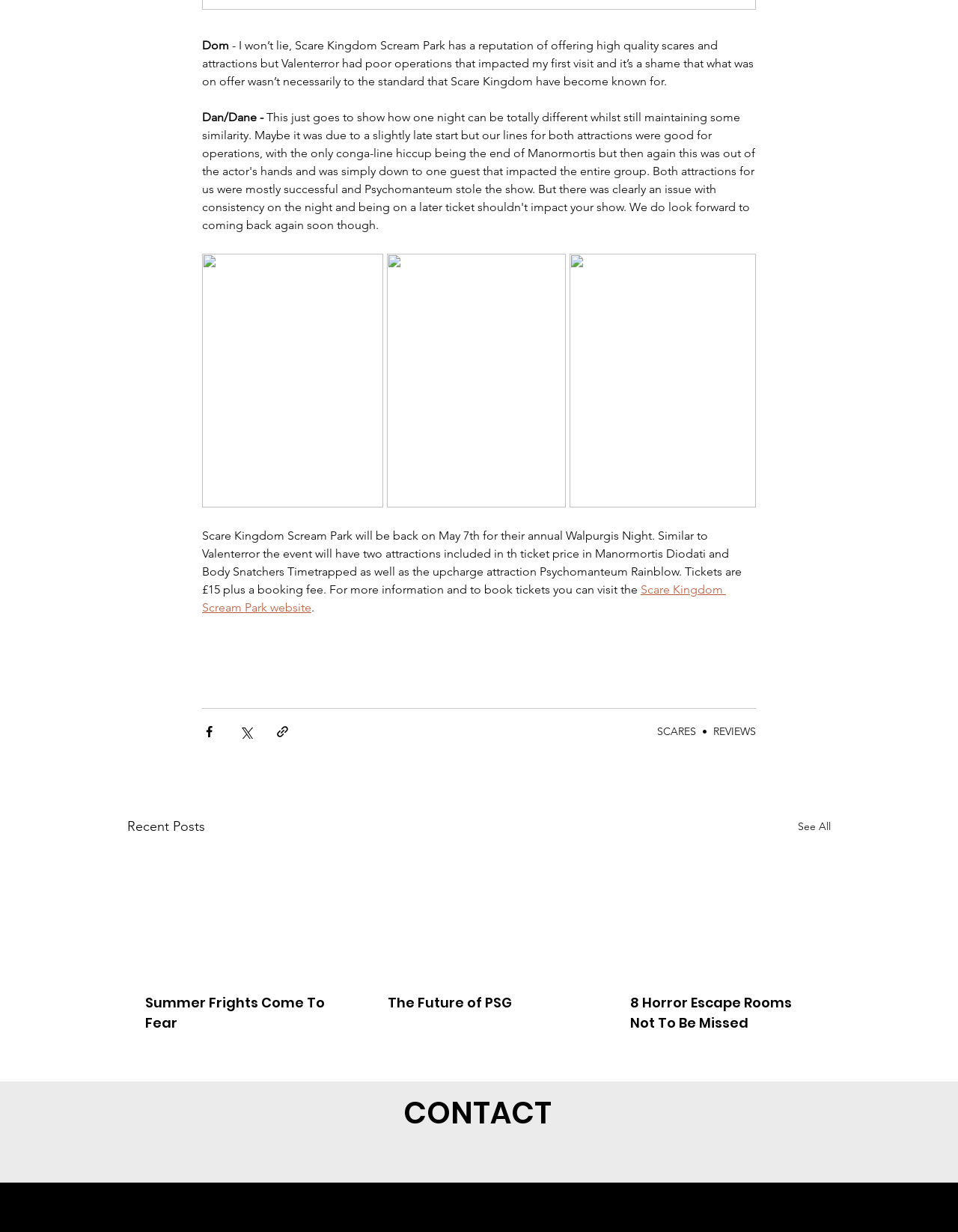Determine the bounding box coordinates of the clickable element to complete this instruction: "Click the 'Facebook' link in the Social Bar". Provide the coordinates in the format of four float numbers between 0 and 1, [left, top, right, bottom].

[0.402, 0.922, 0.435, 0.947]